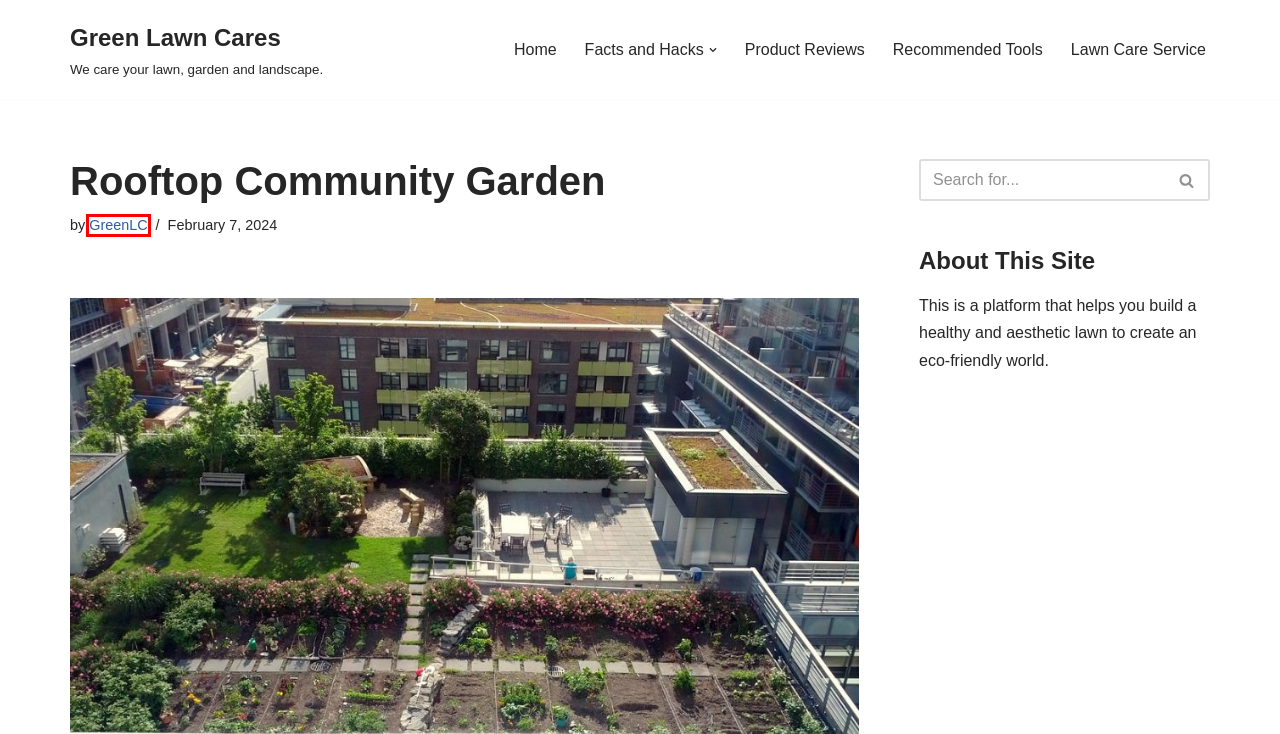Examine the screenshot of the webpage, which has a red bounding box around a UI element. Select the webpage description that best fits the new webpage after the element inside the red bounding box is clicked. Here are the choices:
A. Green Lawn Cares - We care your lawn, garden and landscape.
B. Lawn Care Service - Green Lawn Cares
C. GreenLC - Green Lawn Cares
D. Facts and Hacks - Green Lawn Cares
E. Recommended Tools - Green Lawn Cares
F. Product Reviews - Green Lawn Cares
G. About - Green Lawn Cares
H. Privacy Policy - Green Lawn Cares

C